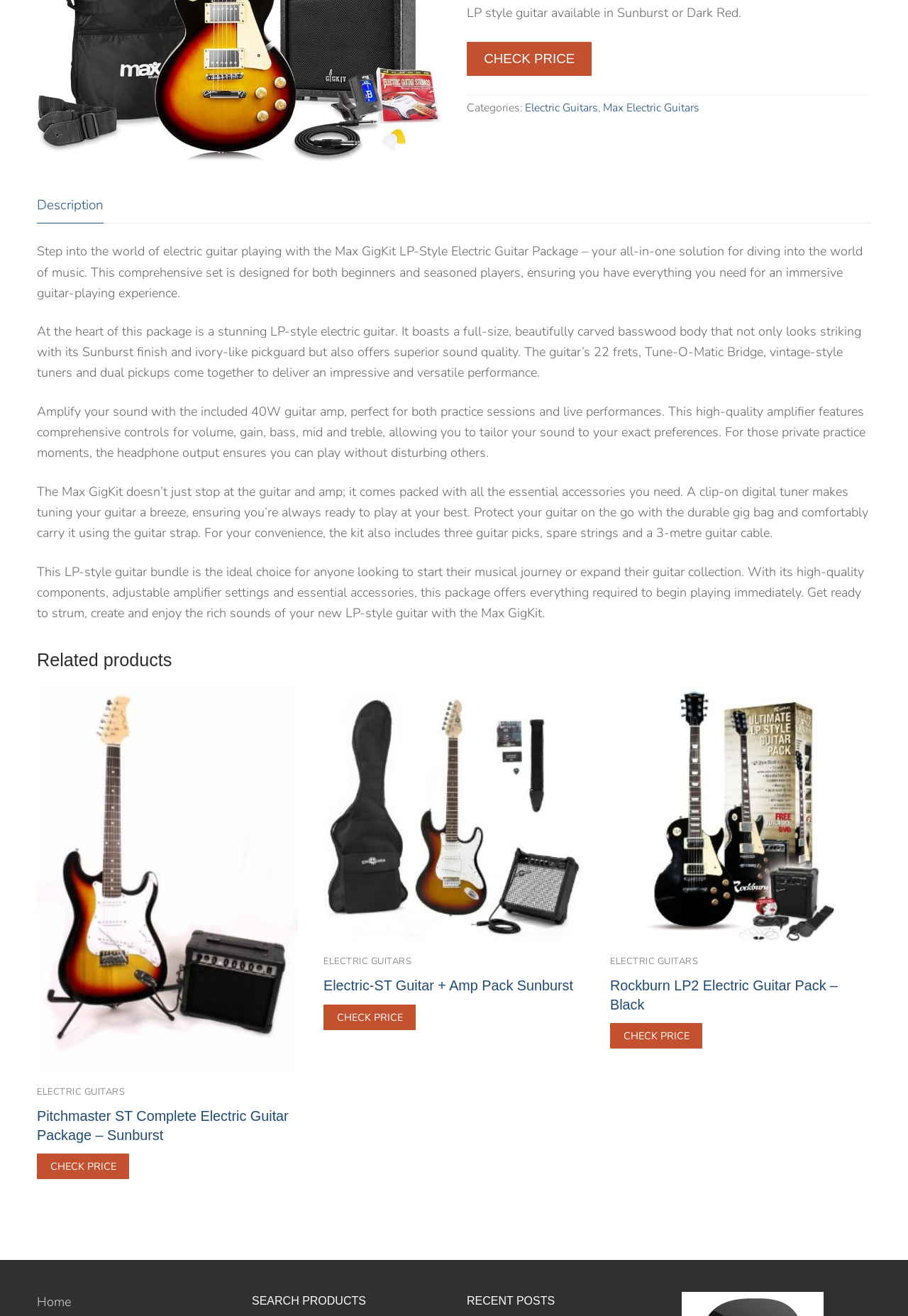Determine the bounding box for the UI element as described: "Washburn". The coordinates should be represented as four float numbers between 0 and 1, formatted as [left, top, right, bottom].

[0.162, 0.075, 0.838, 0.101]